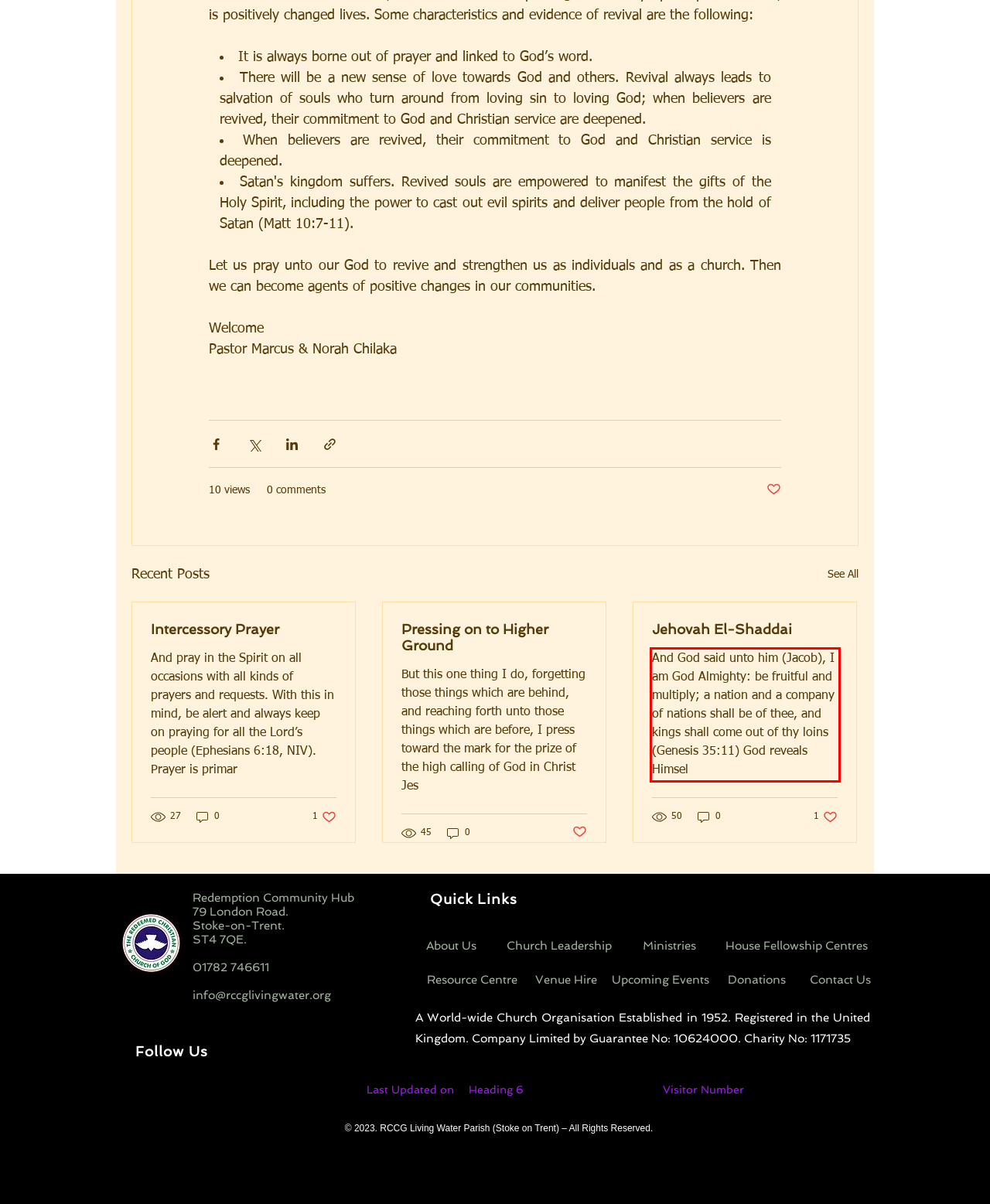Using the webpage screenshot, recognize and capture the text within the red bounding box.

And God said unto him (Jacob), I am God Almighty: be fruitful and multiply; a nation and a company of nations shall be of thee, and kings shall come out of thy loins (Genesis 35:11) God reveals Himsel